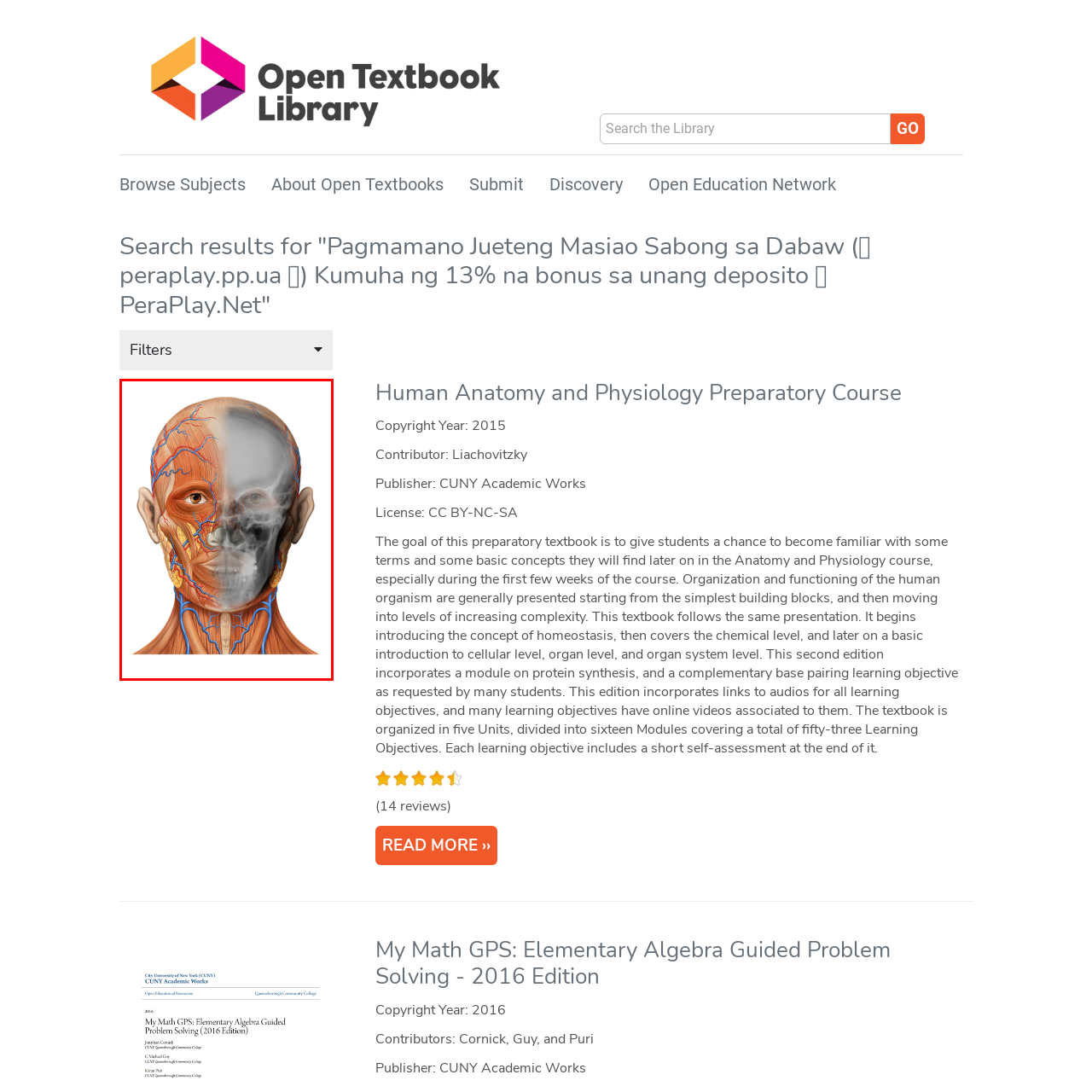What is the name of the course this image is part of?
Look closely at the image marked with a red bounding box and answer the question with as much detail as possible, drawing from the image.

The image is part of the 'Human Anatomy and Physiology Preparatory Course' textbook, which aims to familiarize students with essential terms and foundational concepts necessary for their studies.